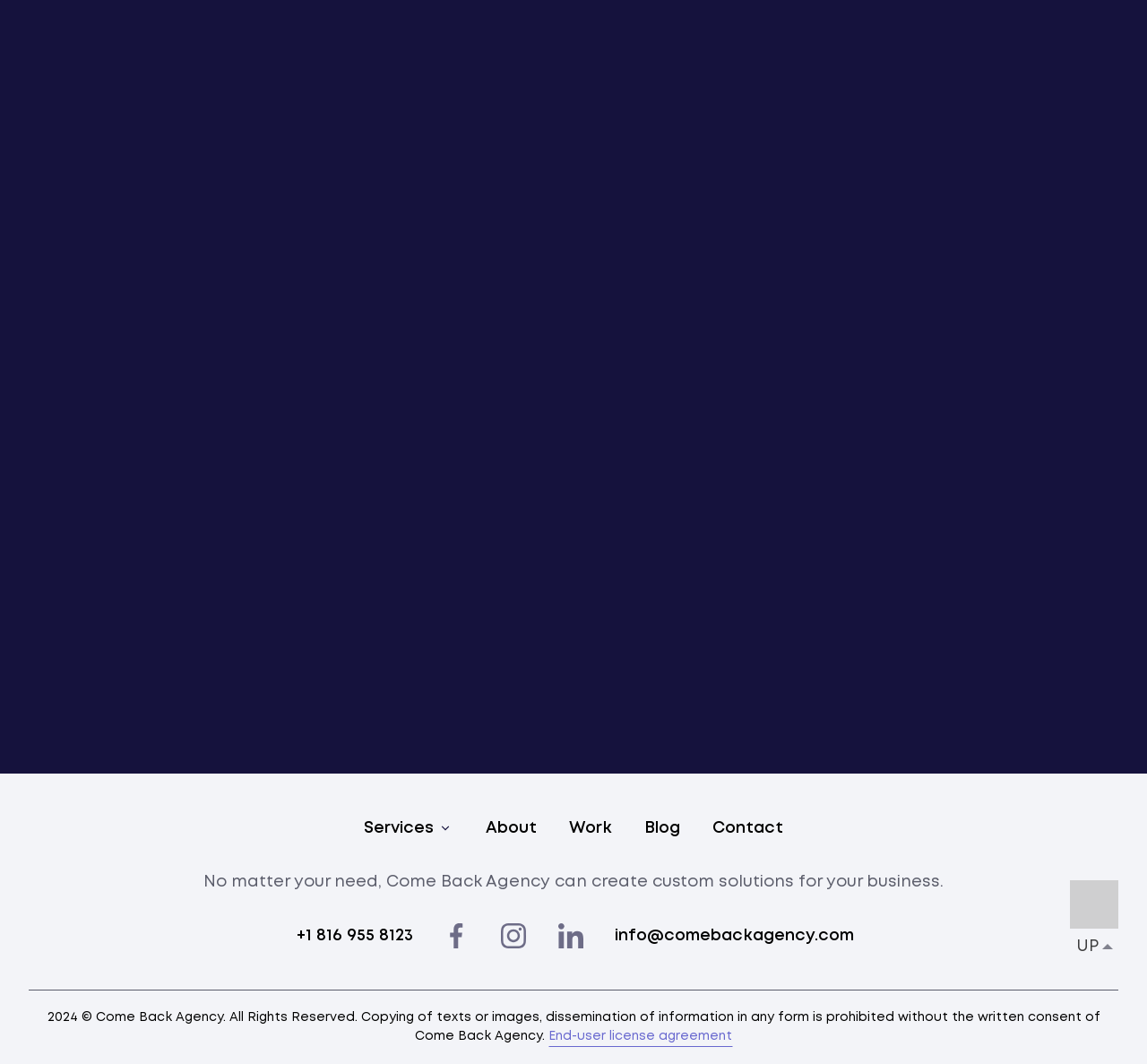Predict the bounding box of the UI element based on this description: "info@comebackagency.com".

[0.406, 0.364, 0.672, 0.4]